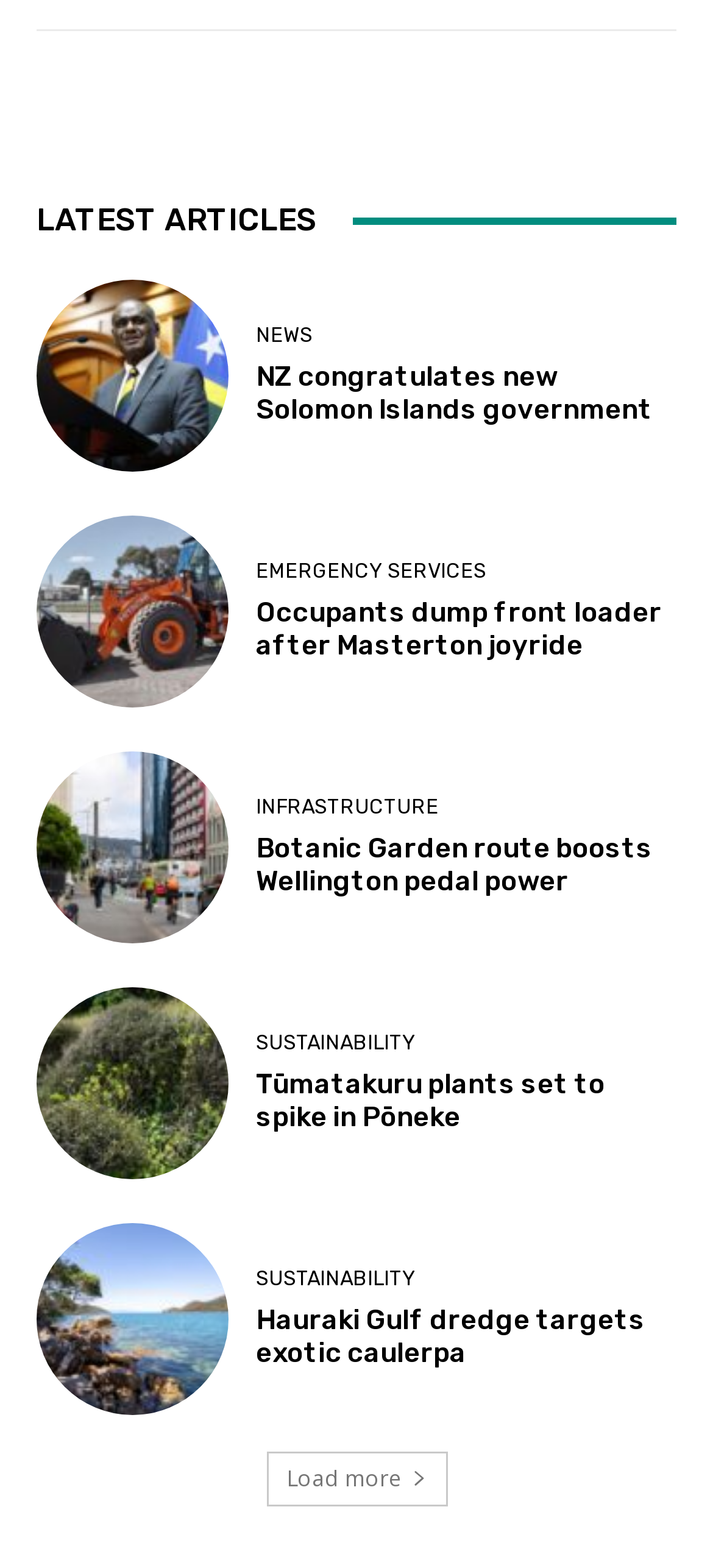Is there a 'Load more' button on the page?
Carefully analyze the image and provide a detailed answer to the question.

I looked at the bottom of the page and found a link with the text 'Load more', which indicates that there are more articles to load.